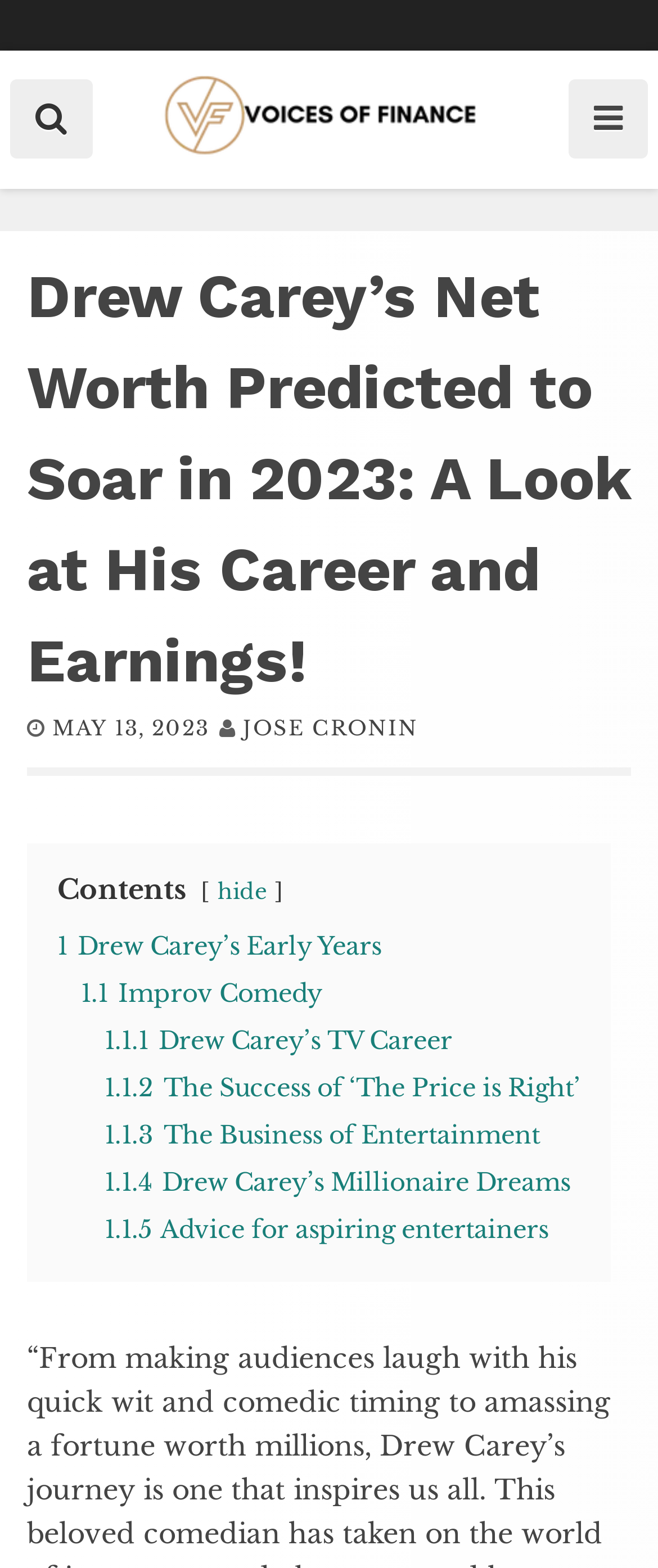How many links are there in the contents section? Observe the screenshot and provide a one-word or short phrase answer.

7